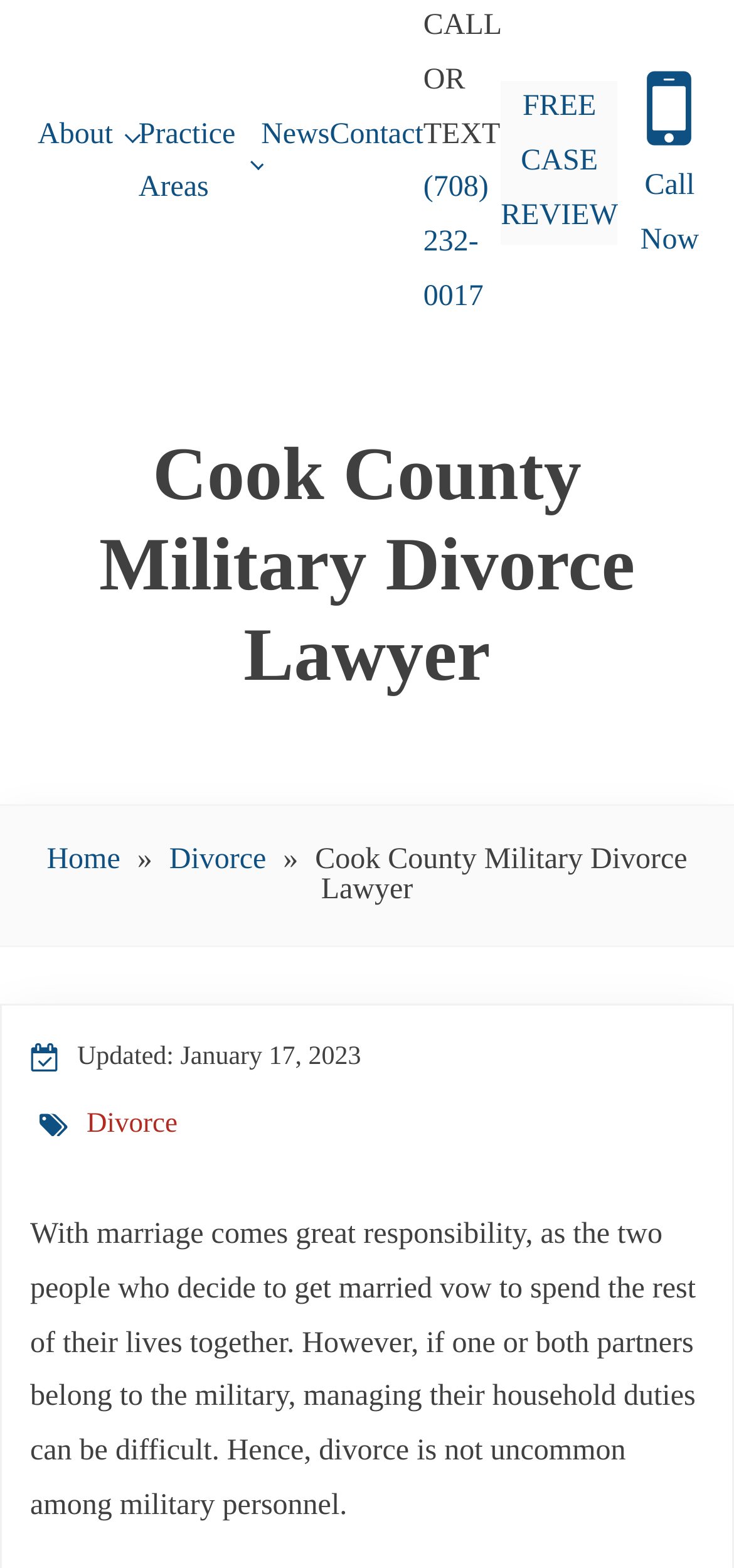Locate the bounding box coordinates of the element that needs to be clicked to carry out the instruction: "Contact through '330-723-6538'". The coordinates should be given as four float numbers ranging from 0 to 1, i.e., [left, top, right, bottom].

None